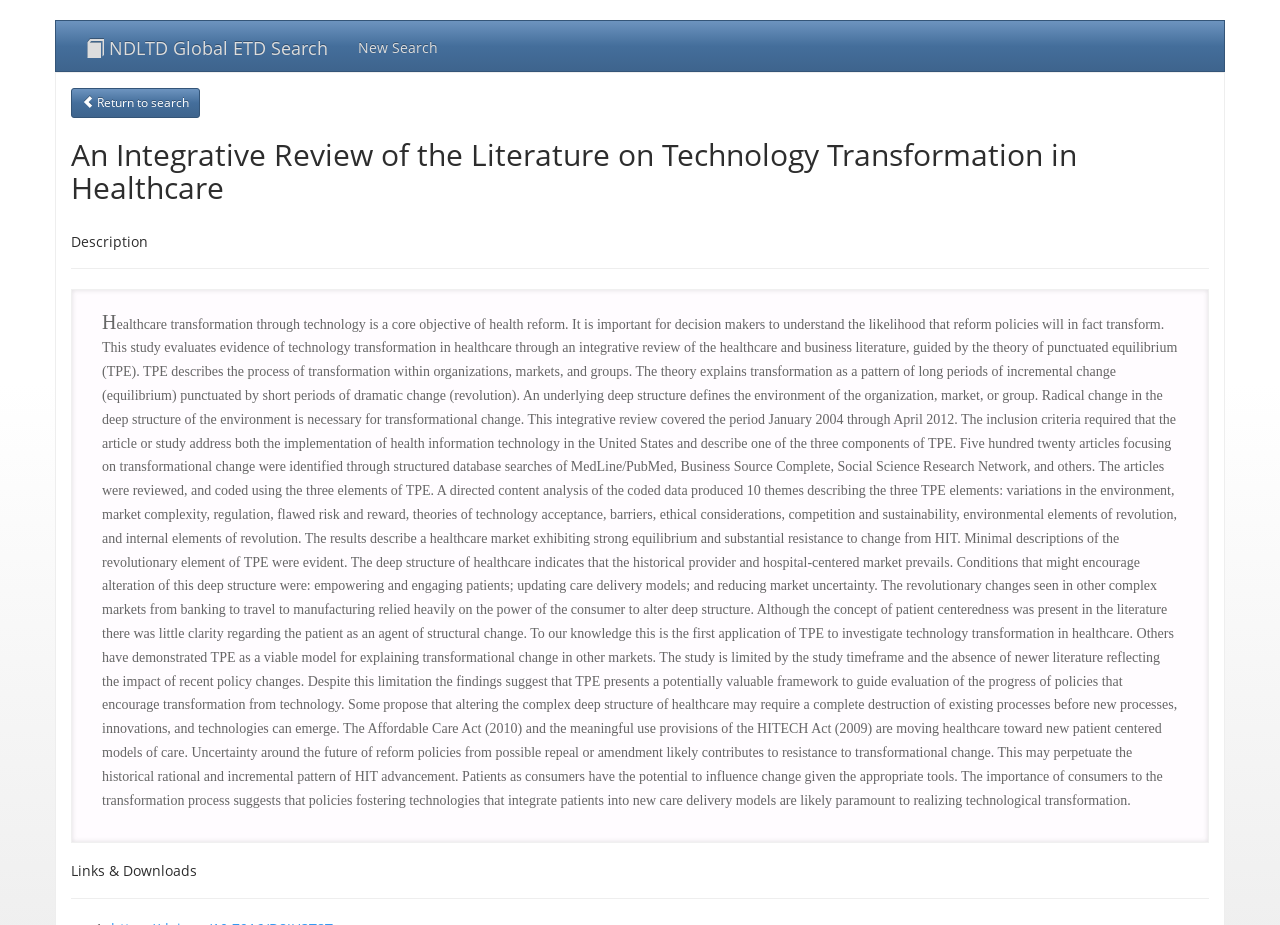Use a single word or phrase to answer this question: 
What is the title of the article?

An Integrative Review of the Literature on Technology Transformation in Healthcare